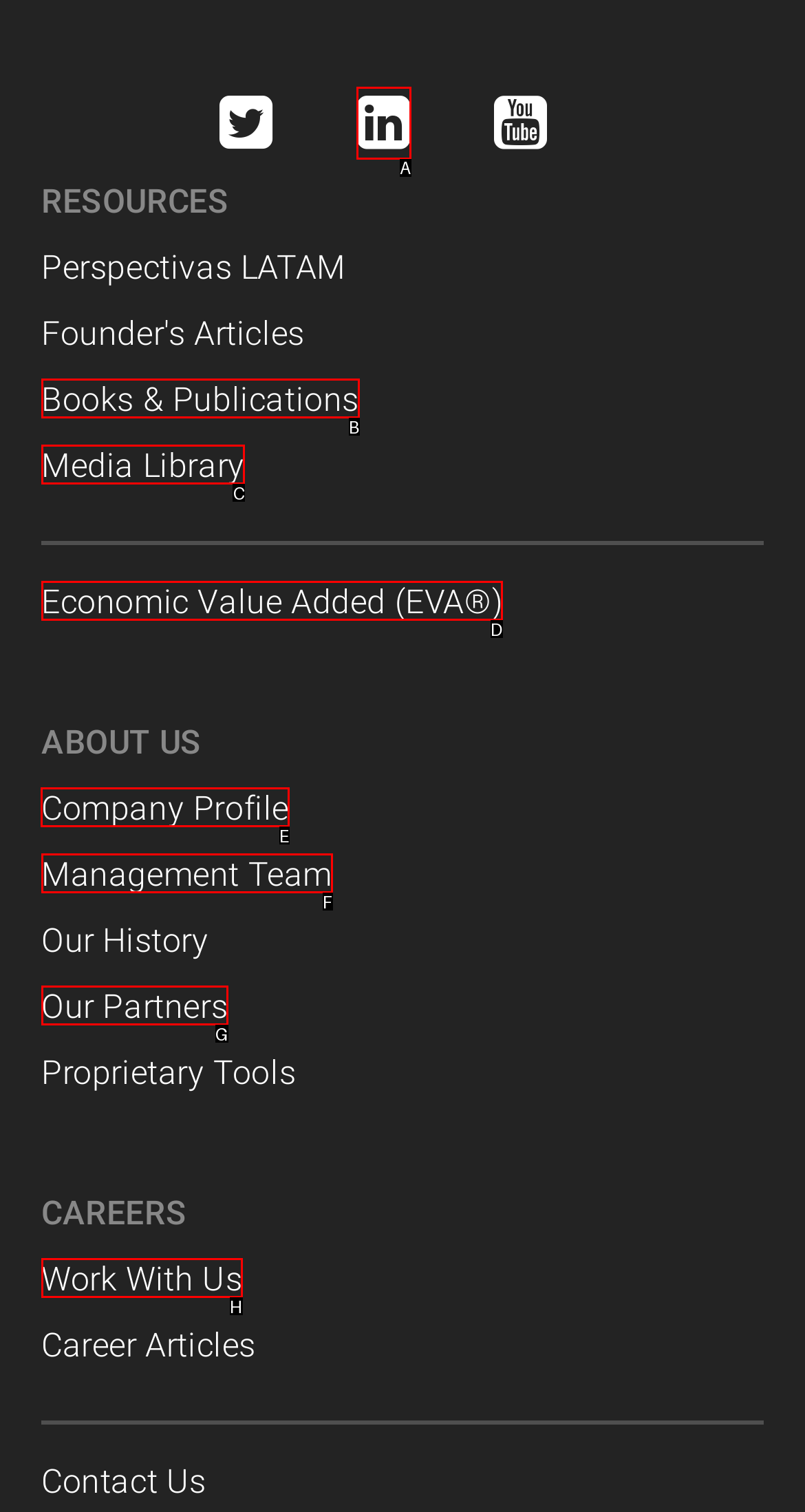Decide which UI element to click to accomplish the task: Learn about Company Profile
Respond with the corresponding option letter.

E